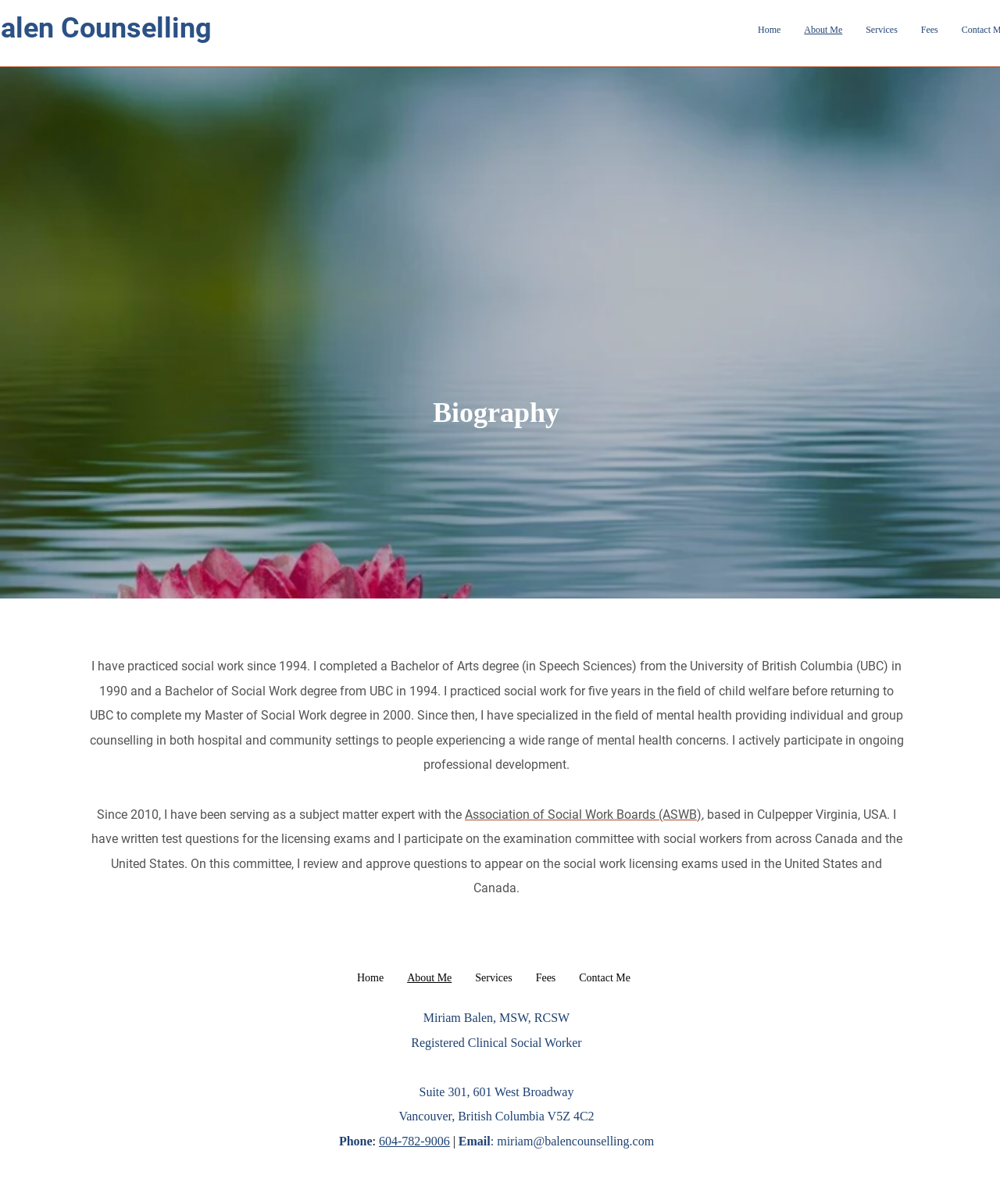Please determine the bounding box coordinates of the clickable area required to carry out the following instruction: "Click the 'Contact Us Today!' link". The coordinates must be four float numbers between 0 and 1, represented as [left, top, right, bottom].

None